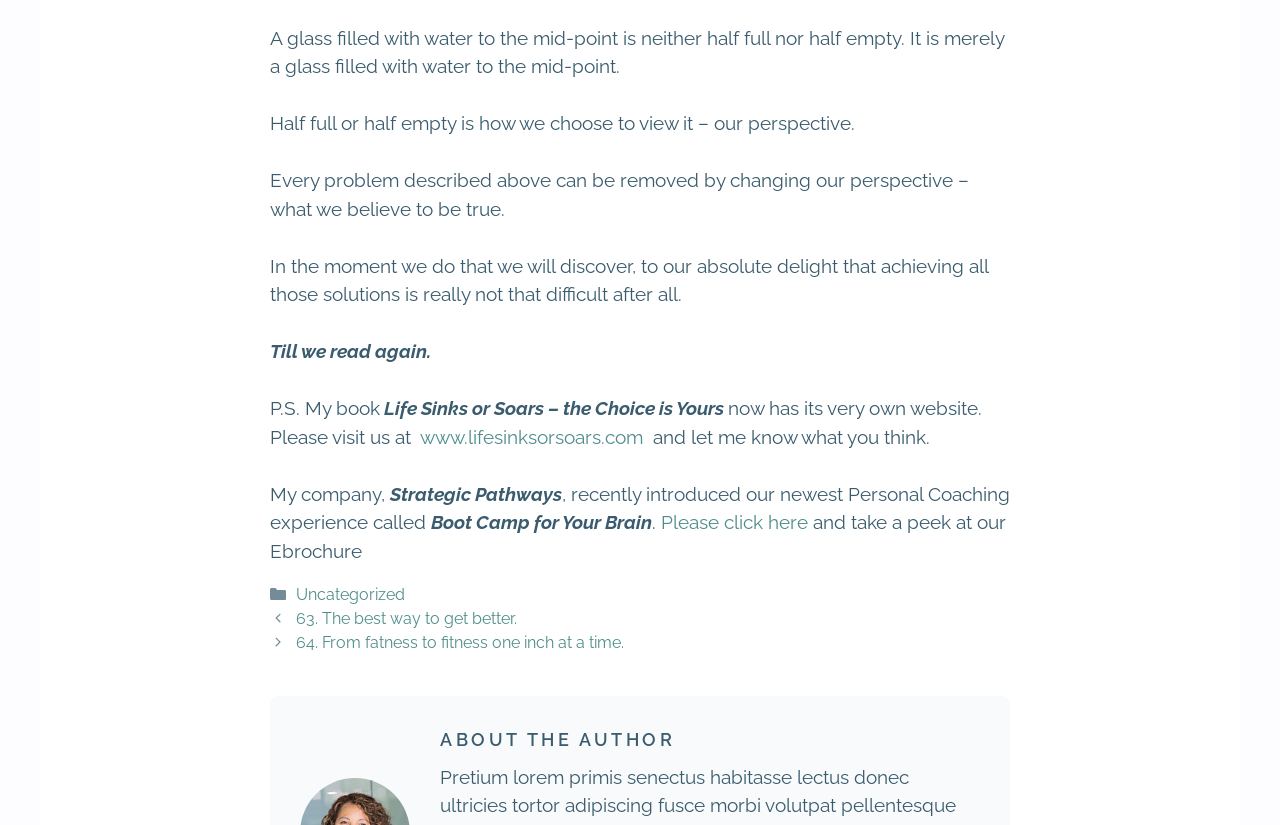What is the URL of the book's website?
Please give a well-detailed answer to the question.

The URL of the book's website is mentioned in the text 'P.S. My book Life Sinks or Soars – the Choice is Yours now has its very own website. Please visit us at www.lifesinksorsoars.com and let me know what you think.'